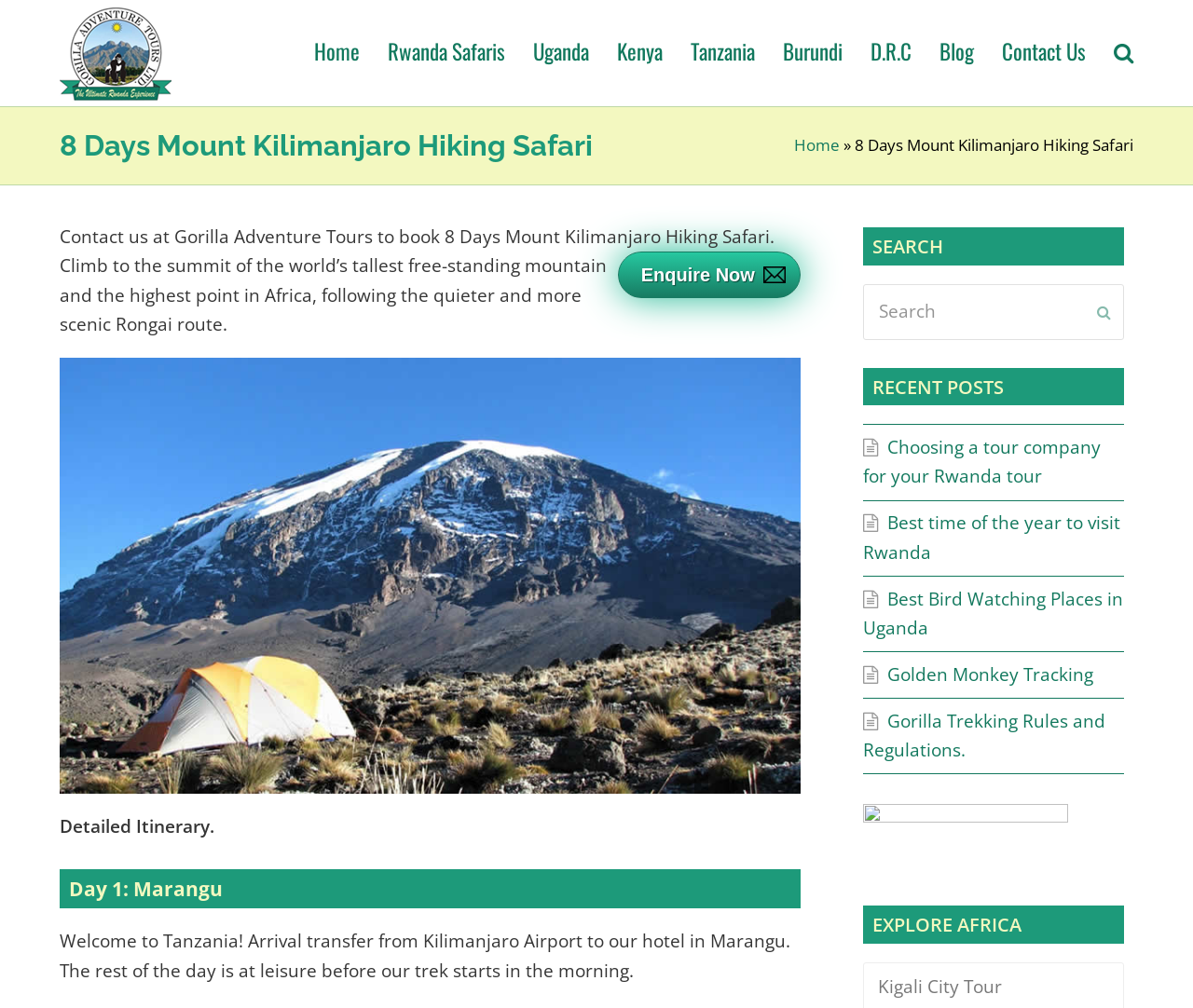Respond to the following question with a brief word or phrase:
What is the highest point in Africa?

Mount Kilimanjaro